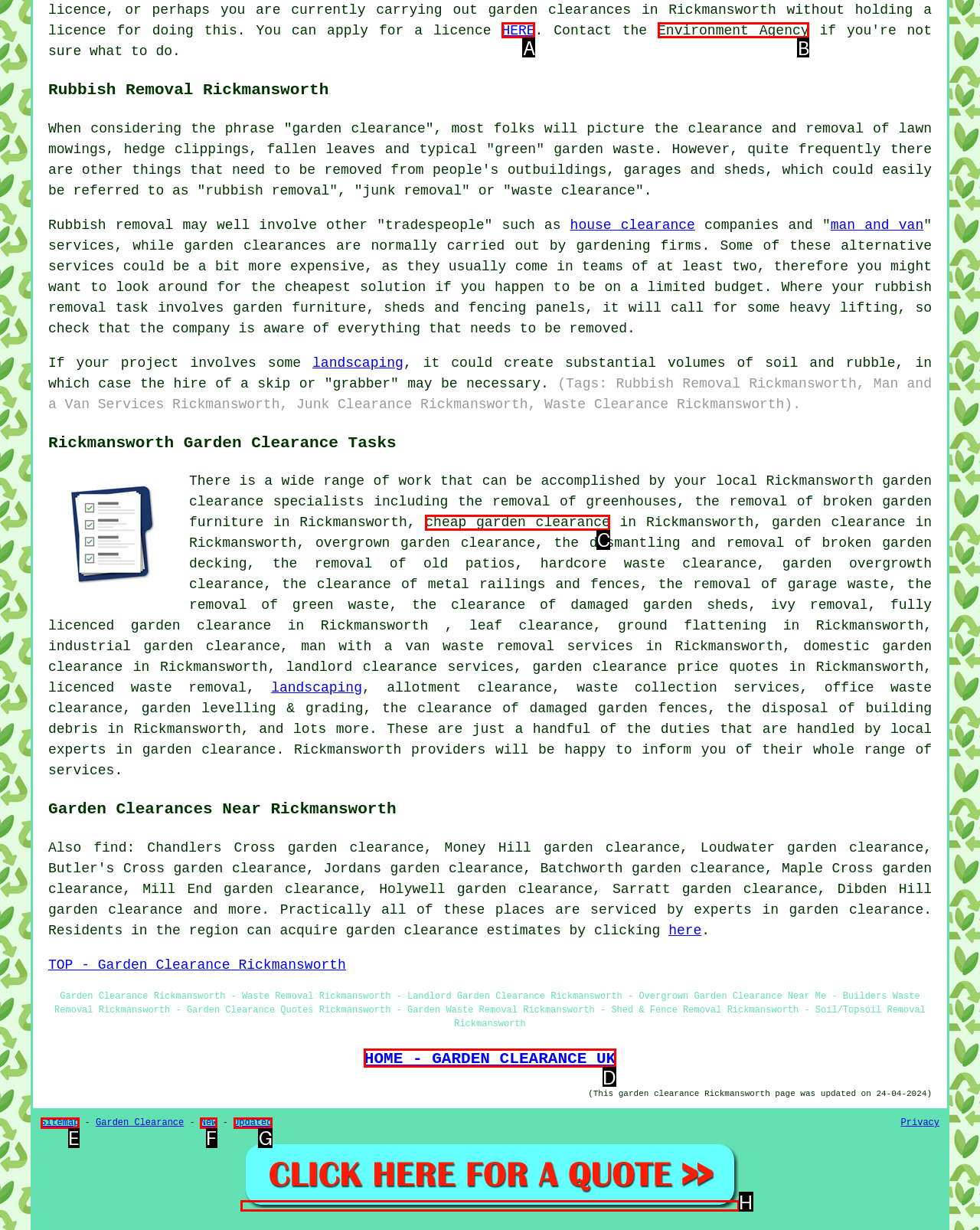Identify the correct option to click in order to complete this task: get a quote for garden clearance
Answer with the letter of the chosen option directly.

H